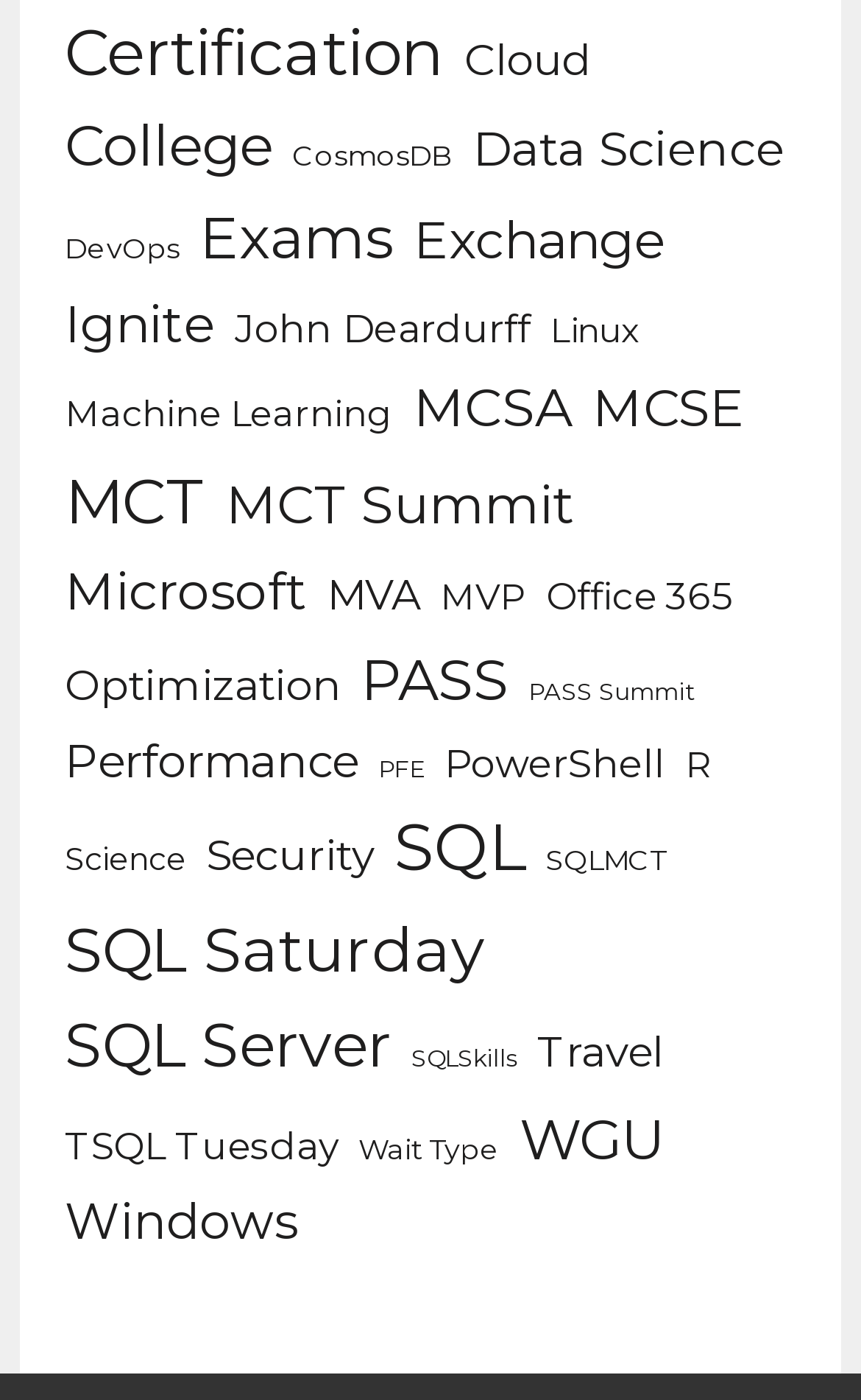Please determine the bounding box coordinates of the element to click in order to execute the following instruction: "Click on Certification". The coordinates should be four float numbers between 0 and 1, specified as [left, top, right, bottom].

[0.075, 0.001, 0.516, 0.073]